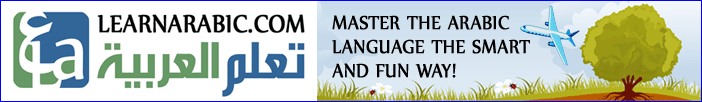Analyze the image and provide a detailed caption.

The image features a vibrant banner promoting the website "LearnArabic.com" (تعلم العربية). The left side showcases the website's logo, prominently displaying the name in both English and Arabic, highlighting its focus on Arabic language learning. The right side contains an engaging tagline, "MASTER THE ARABIC LANGUAGE THE SMART AND FUN WAY!" Above this message, colorful graphics such as an airplane and a stylized tree contribute to a lively and inviting atmosphere. The background is decorated with green grass and a bright, clear sky, enhancing the overall theme of refreshing and enjoyable learning experiences.